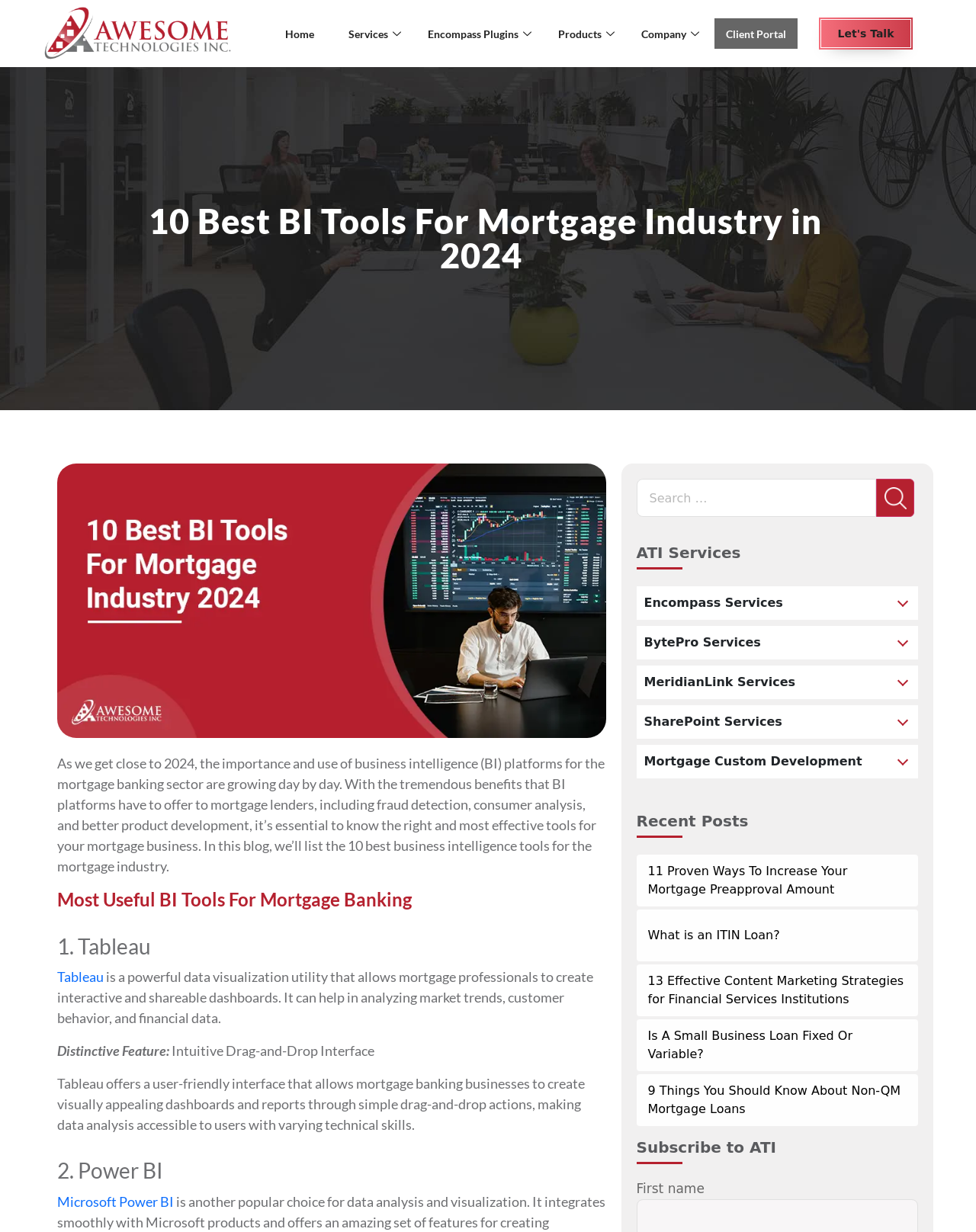Analyze the image and provide a detailed answer to the question: What is the purpose of business intelligence platforms for mortgage lenders?

I read the introductory paragraph of the webpage, which mentioned that business intelligence platforms have tremendous benefits for mortgage lenders, including fraud detection, consumer analysis, and better product development.